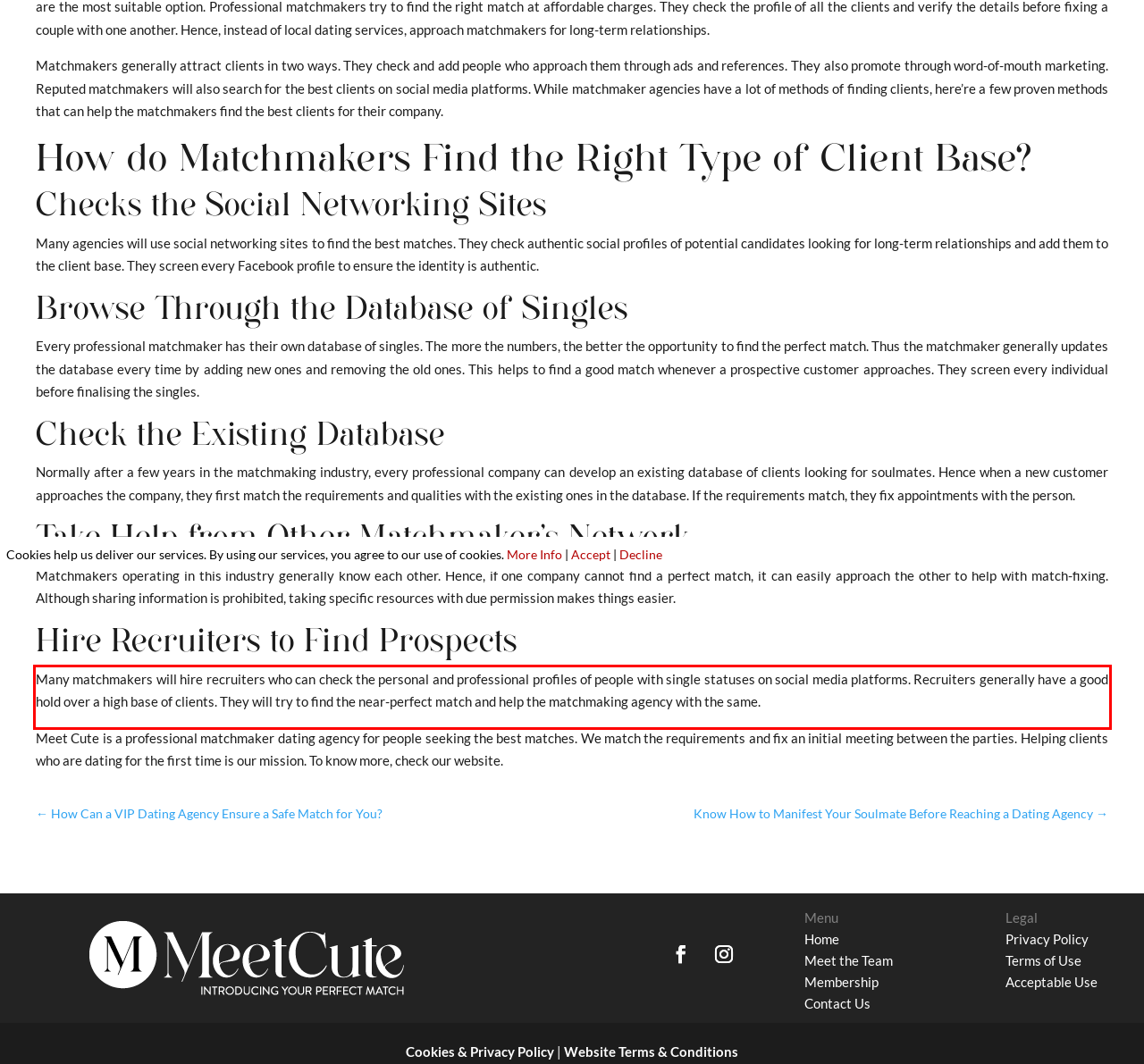Using the provided webpage screenshot, identify and read the text within the red rectangle bounding box.

Many matchmakers will hire recruiters who can check the personal and professional profiles of people with single statuses on social media platforms. Recruiters generally have a good hold over a high base of clients. They will try to find the near-perfect match and help the matchmaking agency with the same.